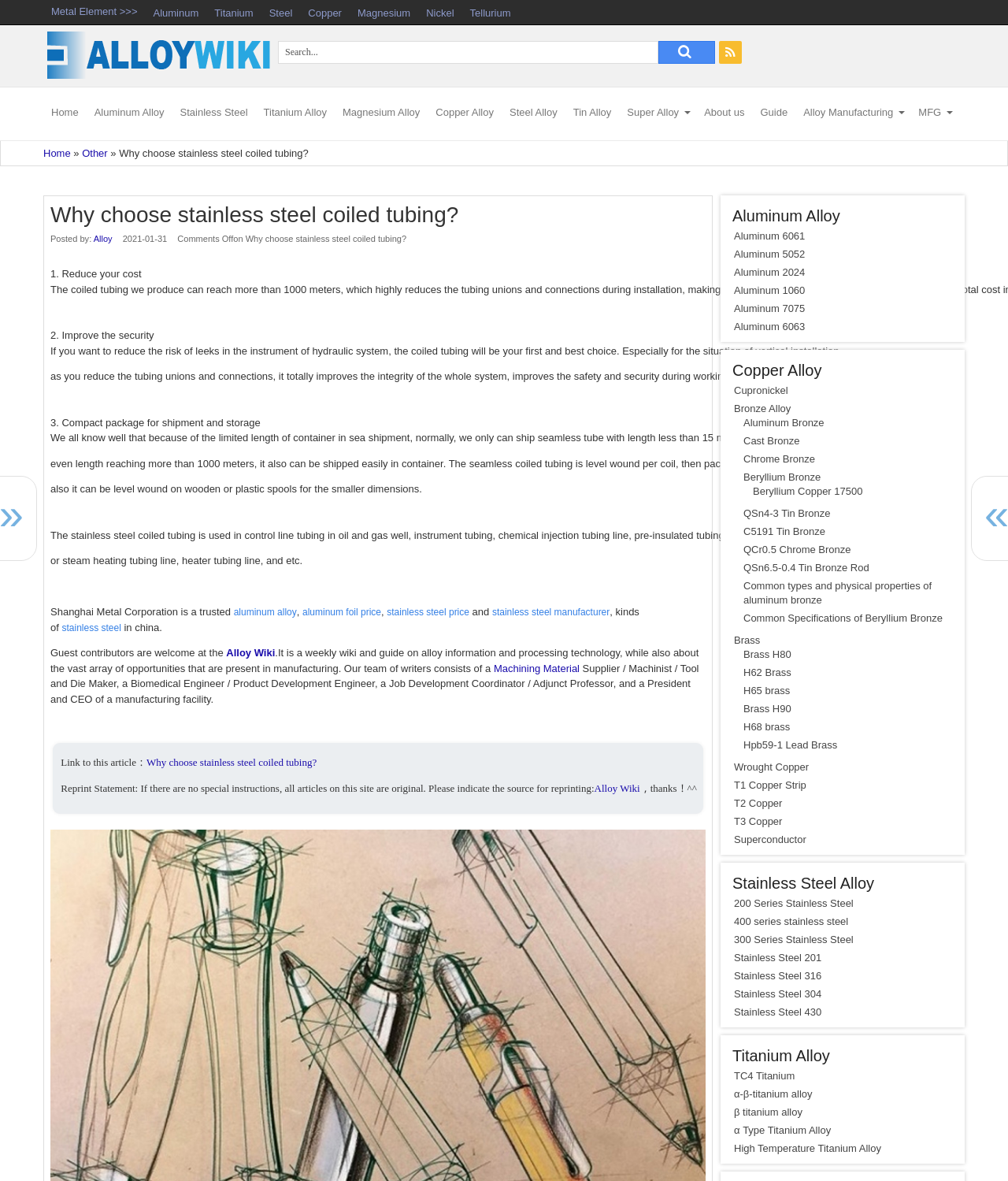Answer the following in one word or a short phrase: 
How many types of aluminum alloy are listed?

7